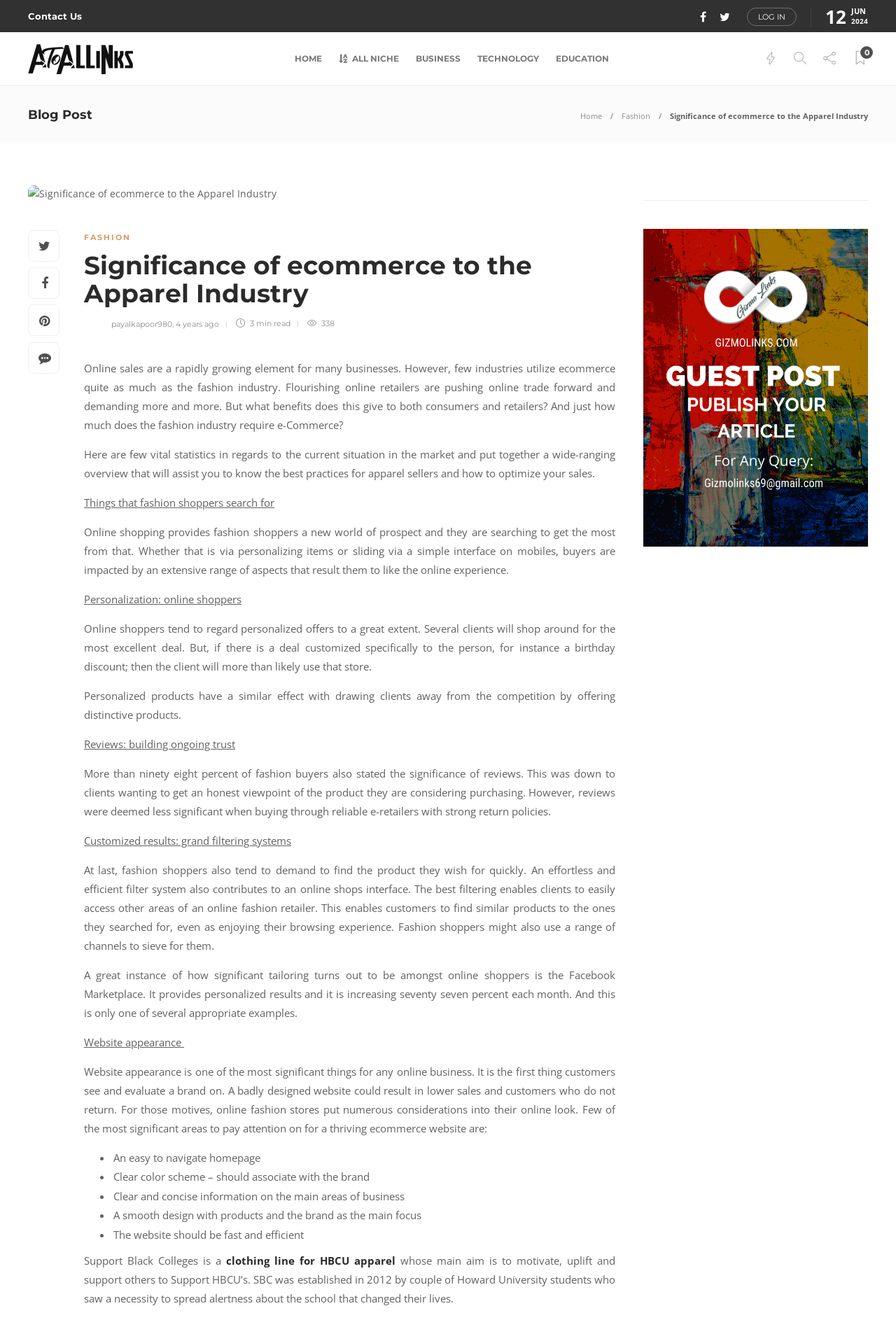Describe every aspect of the webpage in a detailed manner.

The webpage is about the significance of ecommerce in the apparel industry. At the top, there is a navigation bar with links to "Contact Us", "LOG IN", and a date display showing "12 JUN 2024". Below this, there is a logo and a set of links to different sections of the website, including "HOME", "ALL NICHE", "BUSINESS", "TECHNOLOGY", and "EDUCATION".

The main content of the webpage is a blog post titled "Significance of ecommerce to the Apparel Industry". The post begins with a brief introduction to the growing importance of ecommerce in the fashion industry. Below this, there is an image related to the topic.

The post is divided into several sections, each discussing a different aspect of ecommerce in the apparel industry. The sections include "Things that fashion shoppers search for", "Personalization: online shoppers", "Reviews: building ongoing trust", "Customized results: grand filtering systems", and "Website appearance". Each section contains a brief description and some statistics to support the points being made.

Throughout the post, there are several links to other related articles or websites, including a link to a clothing line for HBCU apparel. At the bottom of the page, there is a separator line and a link to another website, gizmolinks.com, with an accompanying image.

Overall, the webpage is well-organized and easy to navigate, with a clear focus on the topic of ecommerce in the apparel industry.